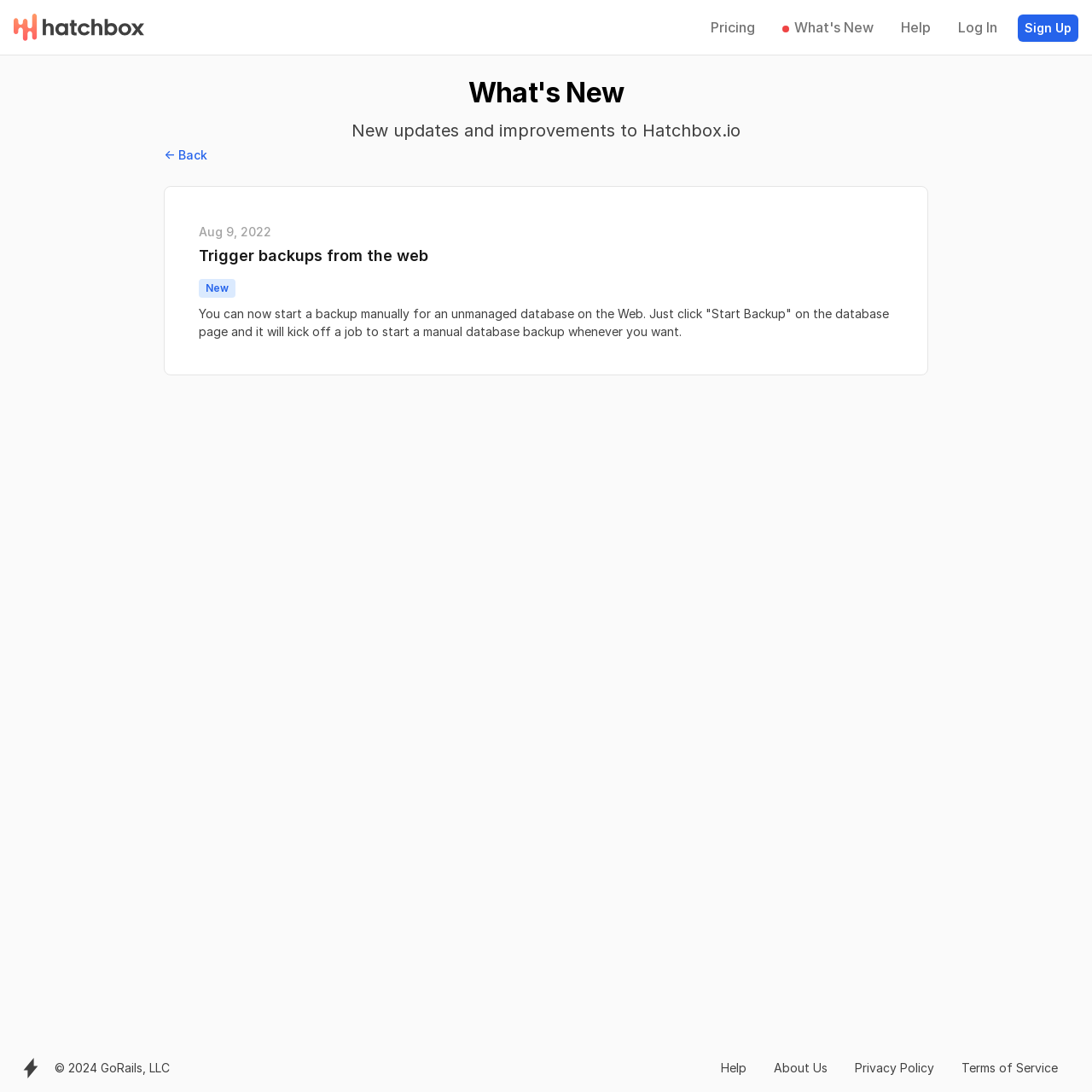Refer to the image and provide a thorough answer to this question:
Who owns the copyright of the website?

The copyright information is located at the bottom of the webpage, and it states that the website is copyrighted by 'GoRails, LLC'.